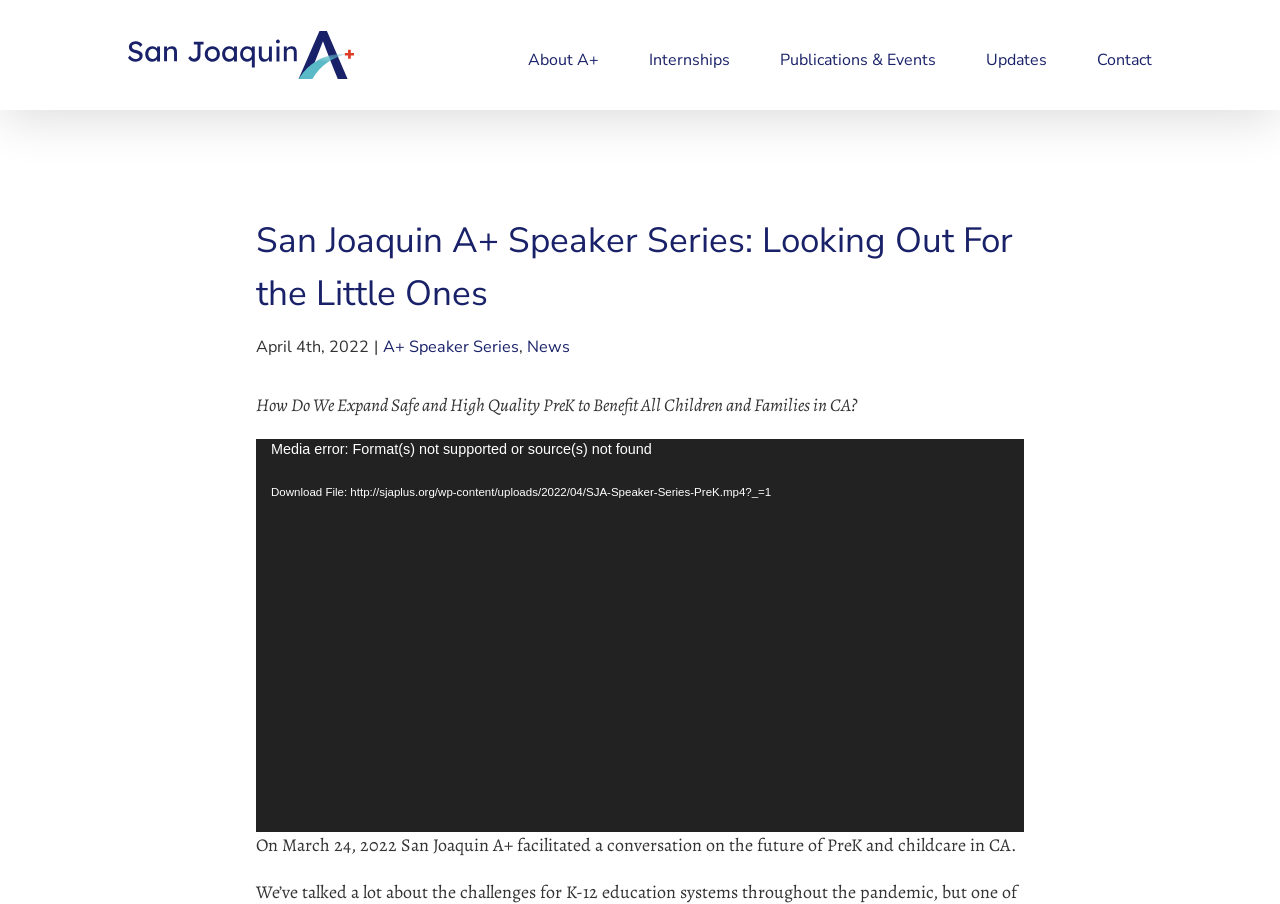Extract the bounding box coordinates of the UI element described by: "alt="San Joaquin A+ Logo"". The coordinates should include four float numbers ranging from 0 to 1, e.g., [left, top, right, bottom].

[0.1, 0.034, 0.276, 0.087]